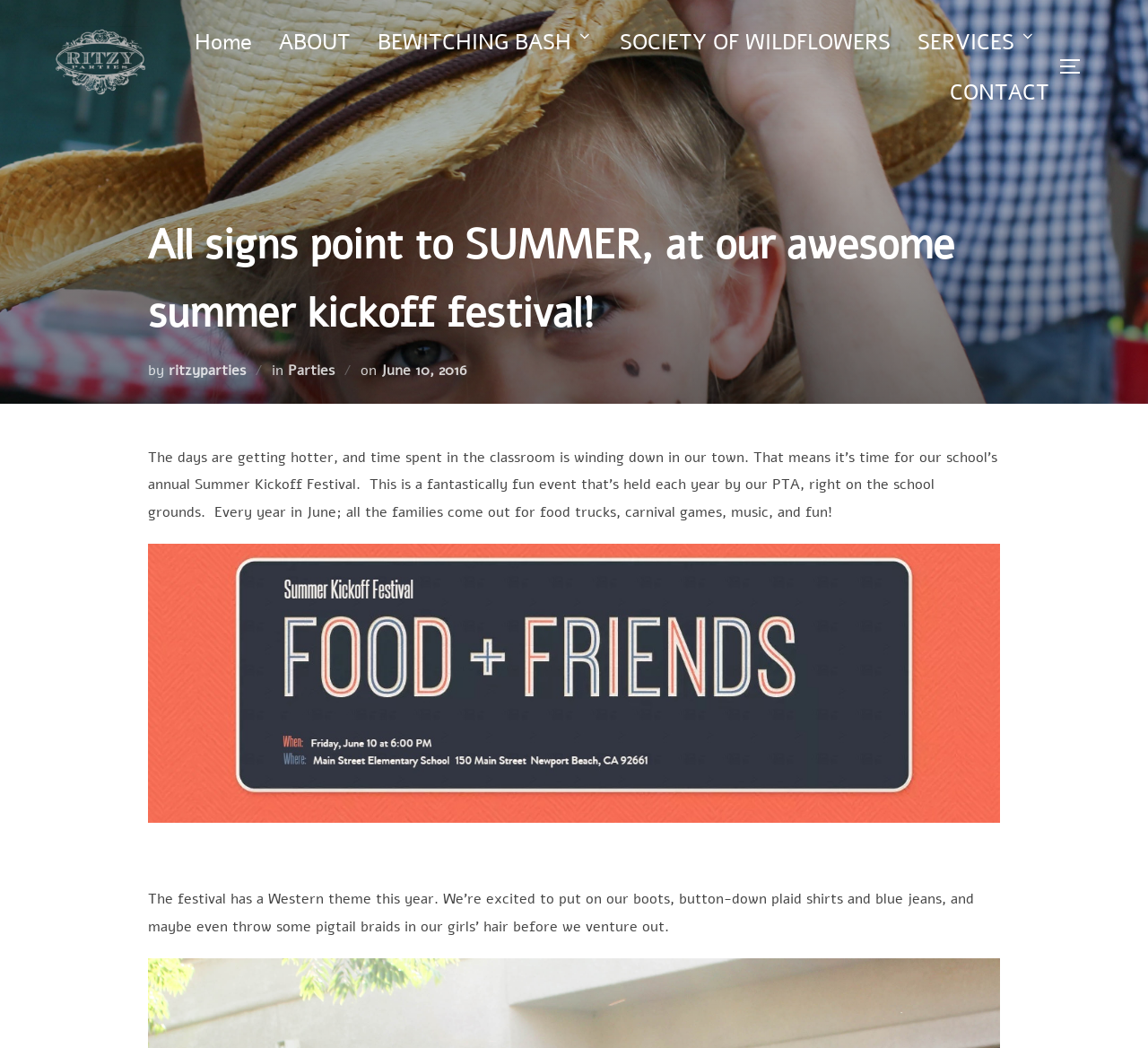Provide a brief response in the form of a single word or phrase:
What activities can be expected at the Summer Kickoff Festival?

Food trucks, carnival games, music